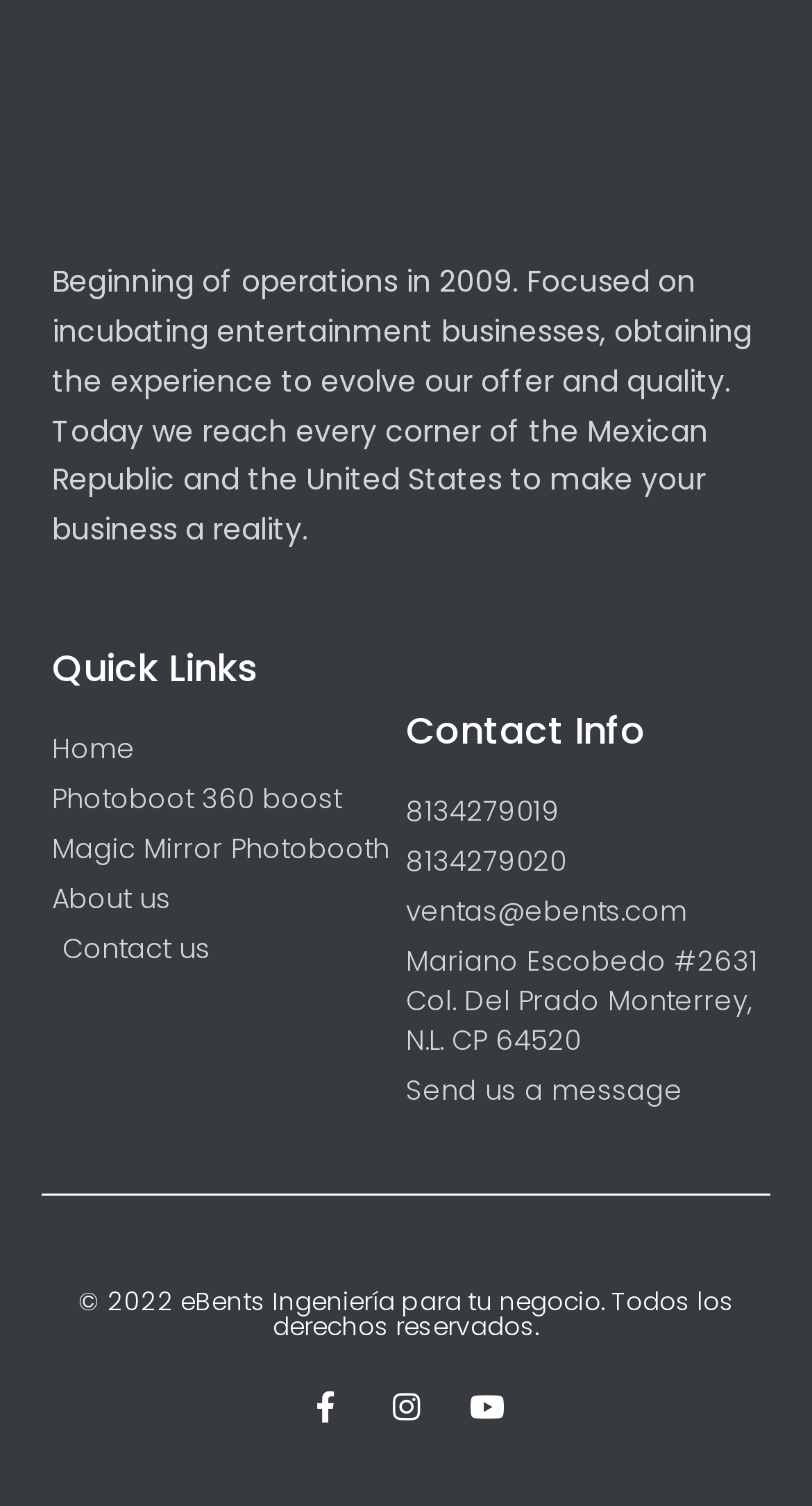Answer the question in one word or a short phrase:
How many social media links are available?

3